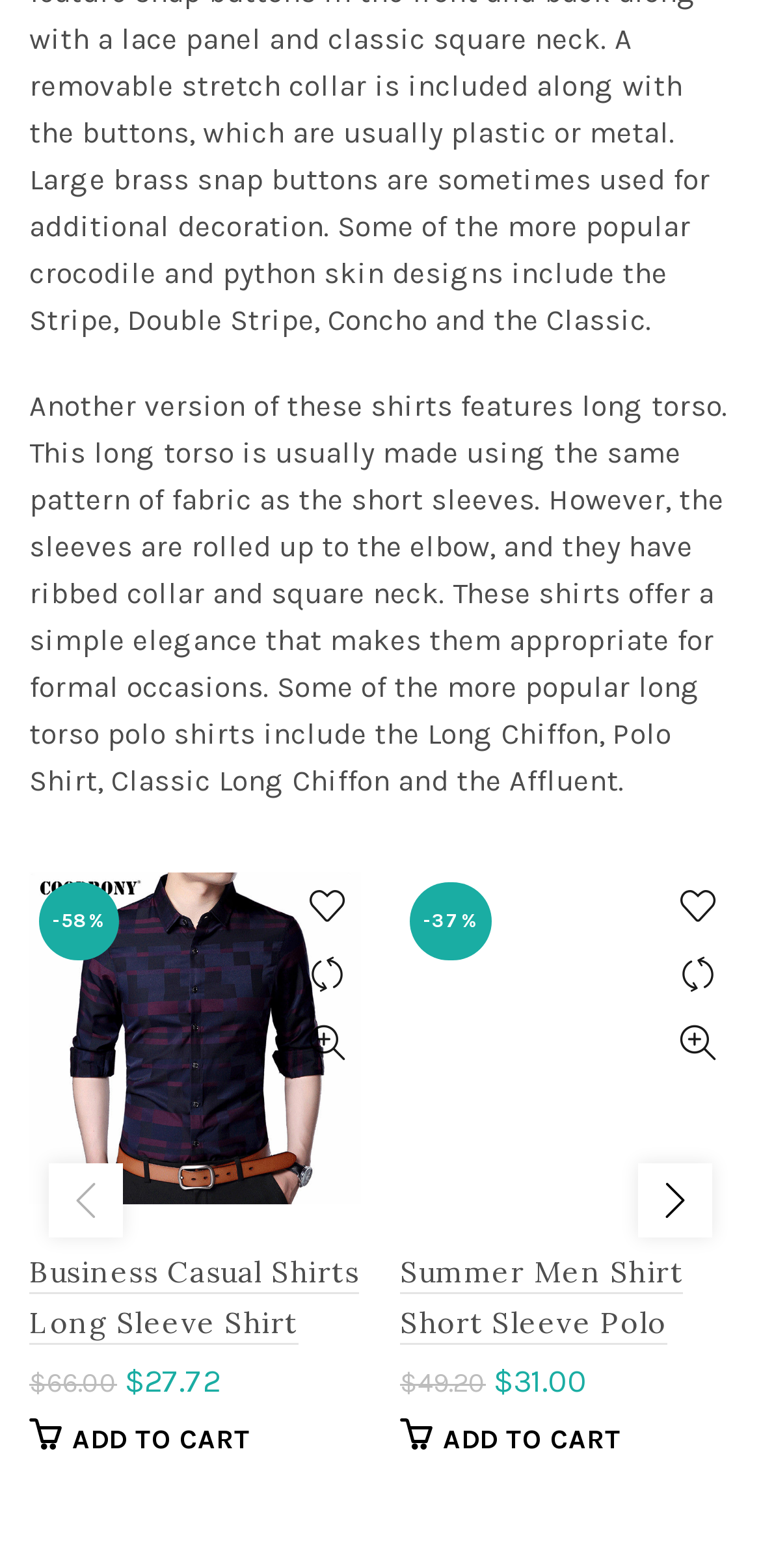Look at the image and write a detailed answer to the question: 
What is the discount on the Summer Men Shirt Short Sleeve Polo?

The discount on the Summer Men Shirt Short Sleeve Polo is indicated as '-37%' on the webpage, which suggests that the original price has been reduced by 37%.